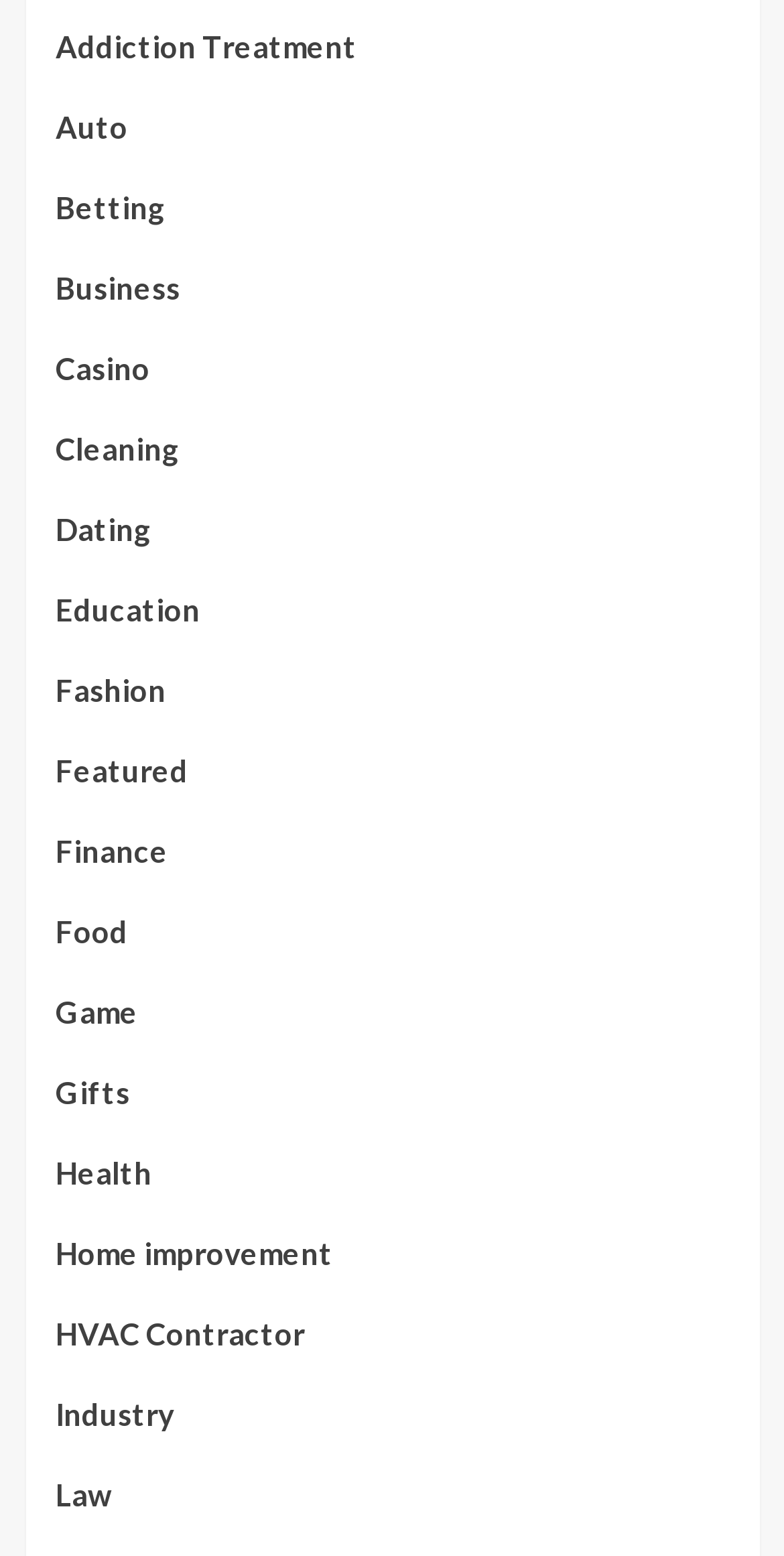Identify the bounding box coordinates of the region I need to click to complete this instruction: "Go to the Health page".

[0.071, 0.738, 0.194, 0.789]